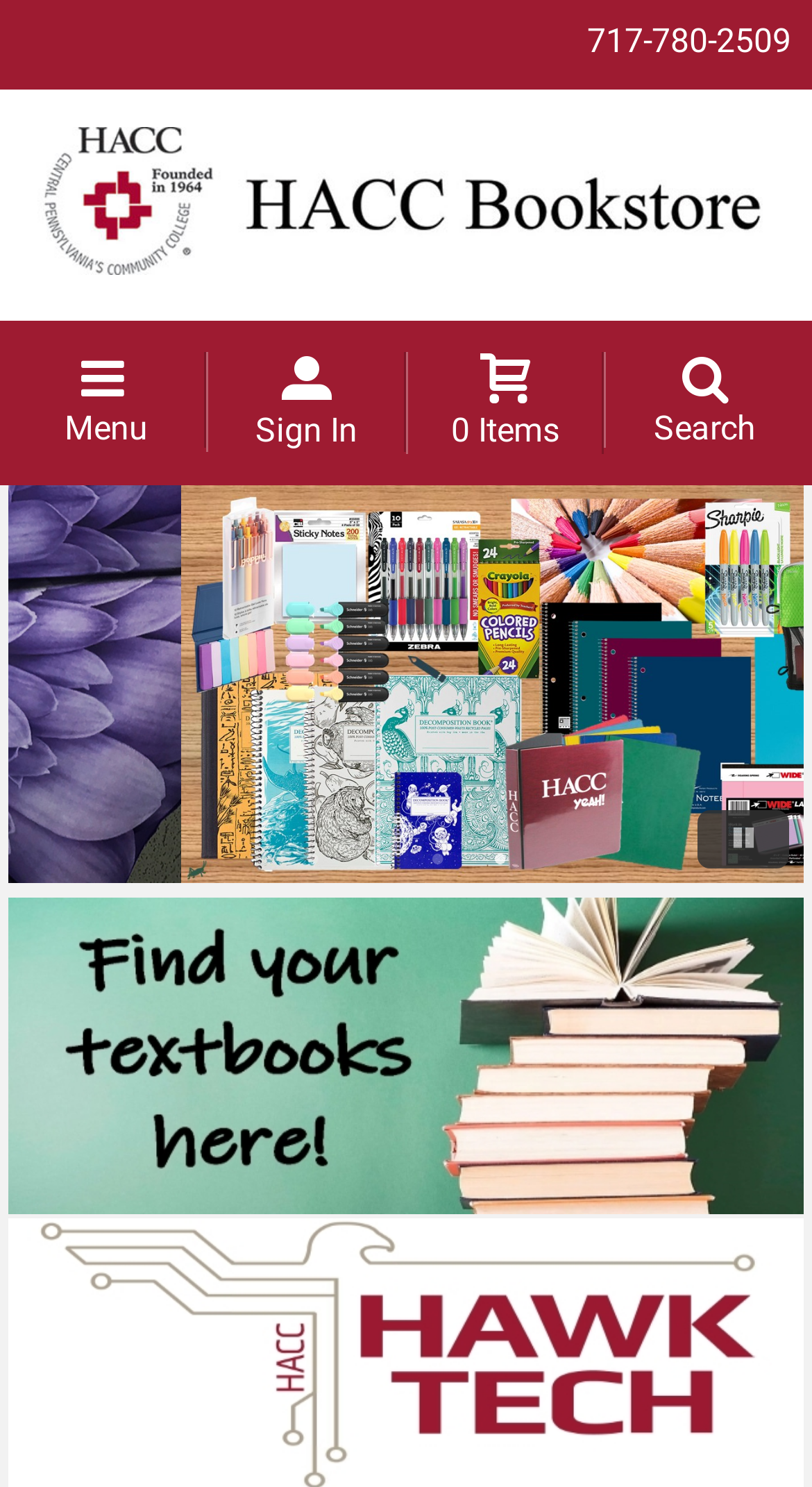Based on the image, give a detailed response to the question: What type of products can be found on this website?

I inferred the types of products available on this website by looking at the links and images on the webpage. I saw a link labeled 'Shop for Textbooks' and another link labeled 'Shop School Supplies', which suggests that the website sells textbooks and school supplies.